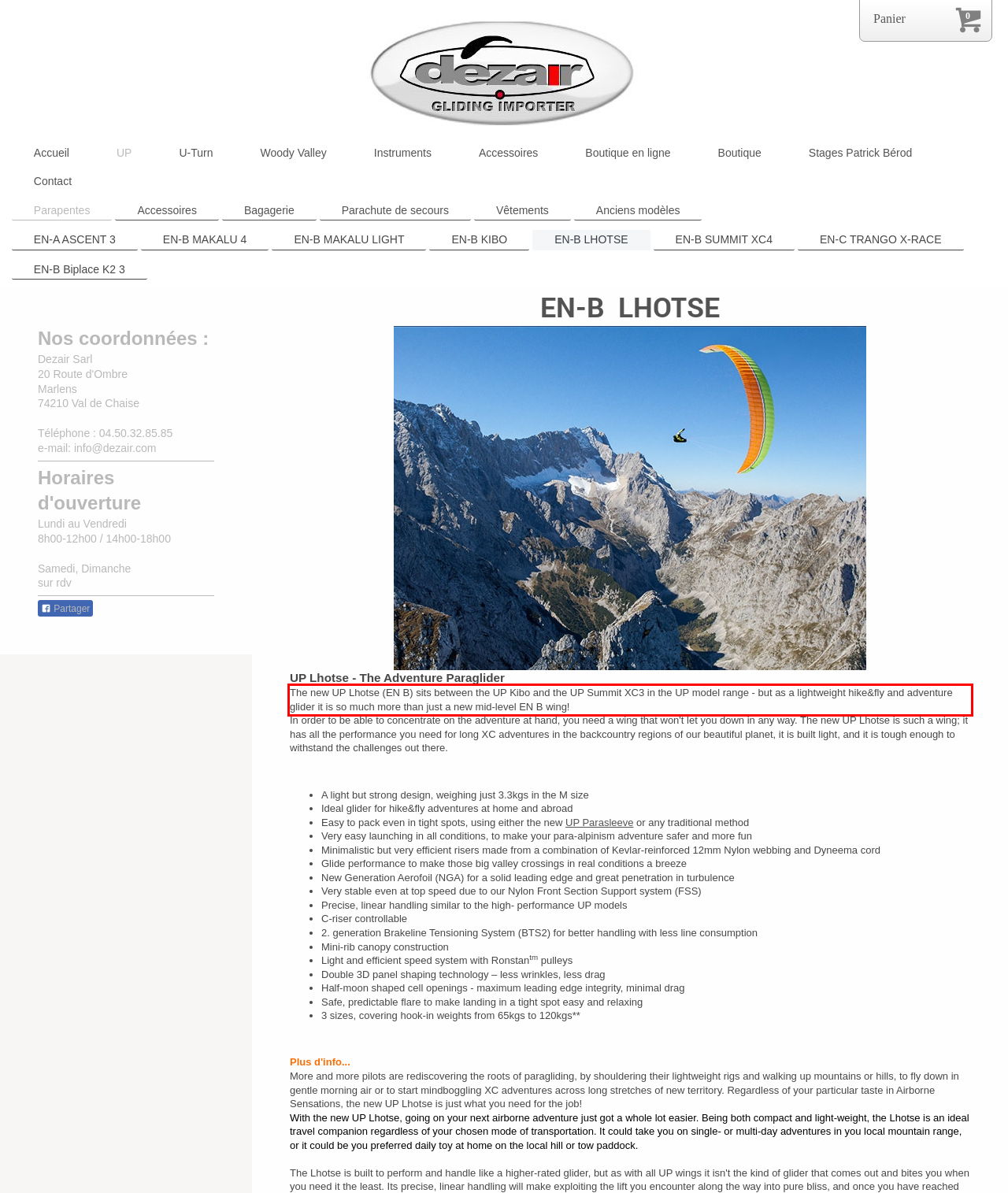Analyze the screenshot of the webpage and extract the text from the UI element that is inside the red bounding box.

The new UP Lhotse (EN B) sits between the UP Kibo and the UP Summit XC3 in the UP model range - but as a lightweight hike&fly and adventure glider it is so much more than just a new mid-level EN B wing!